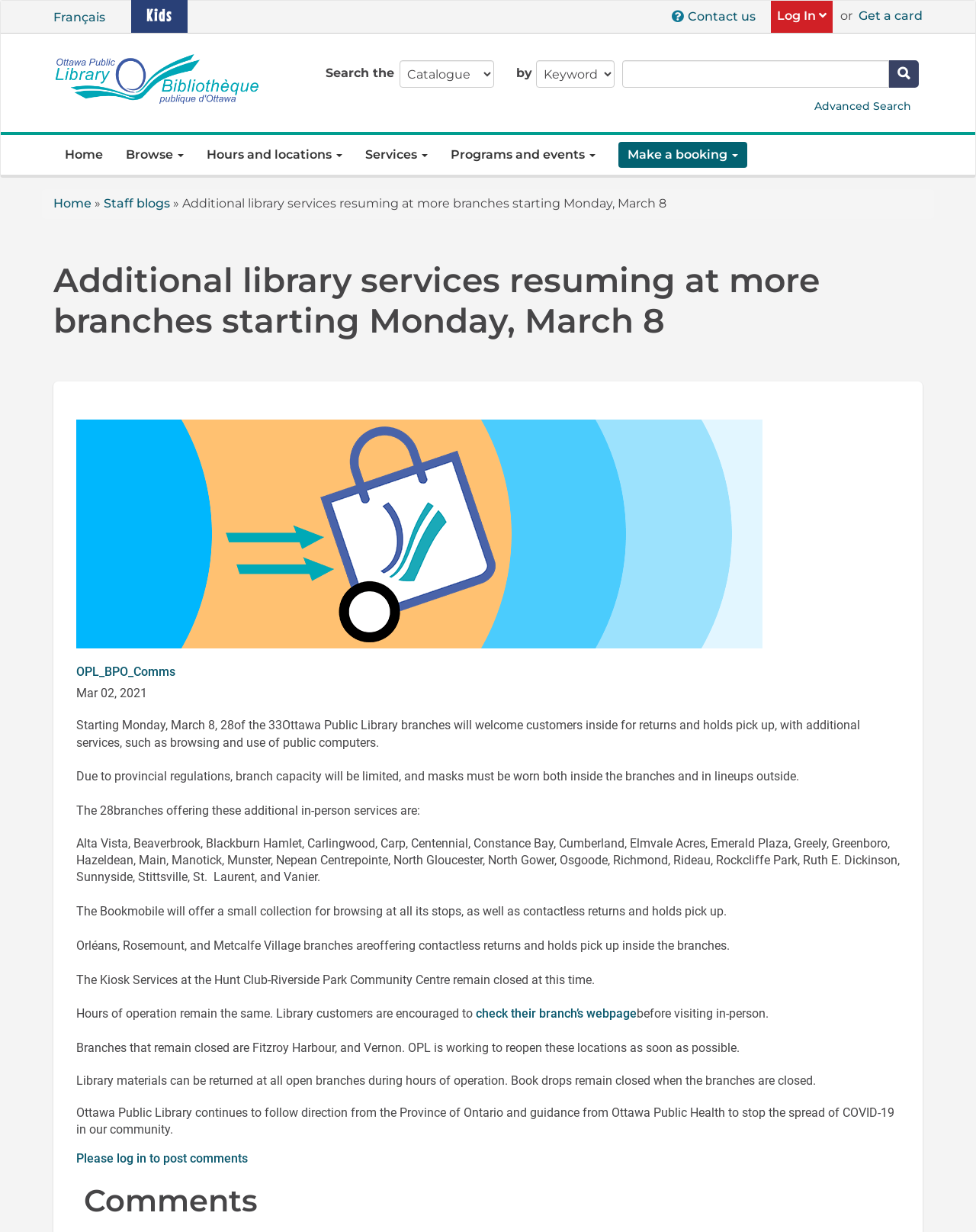Please study the image and answer the question comprehensively:
Do customers need to wear masks at the library branches?

The webpage states that due to provincial regulations, branch capacity will be limited, and masks must be worn both inside the branches and in lineups outside.